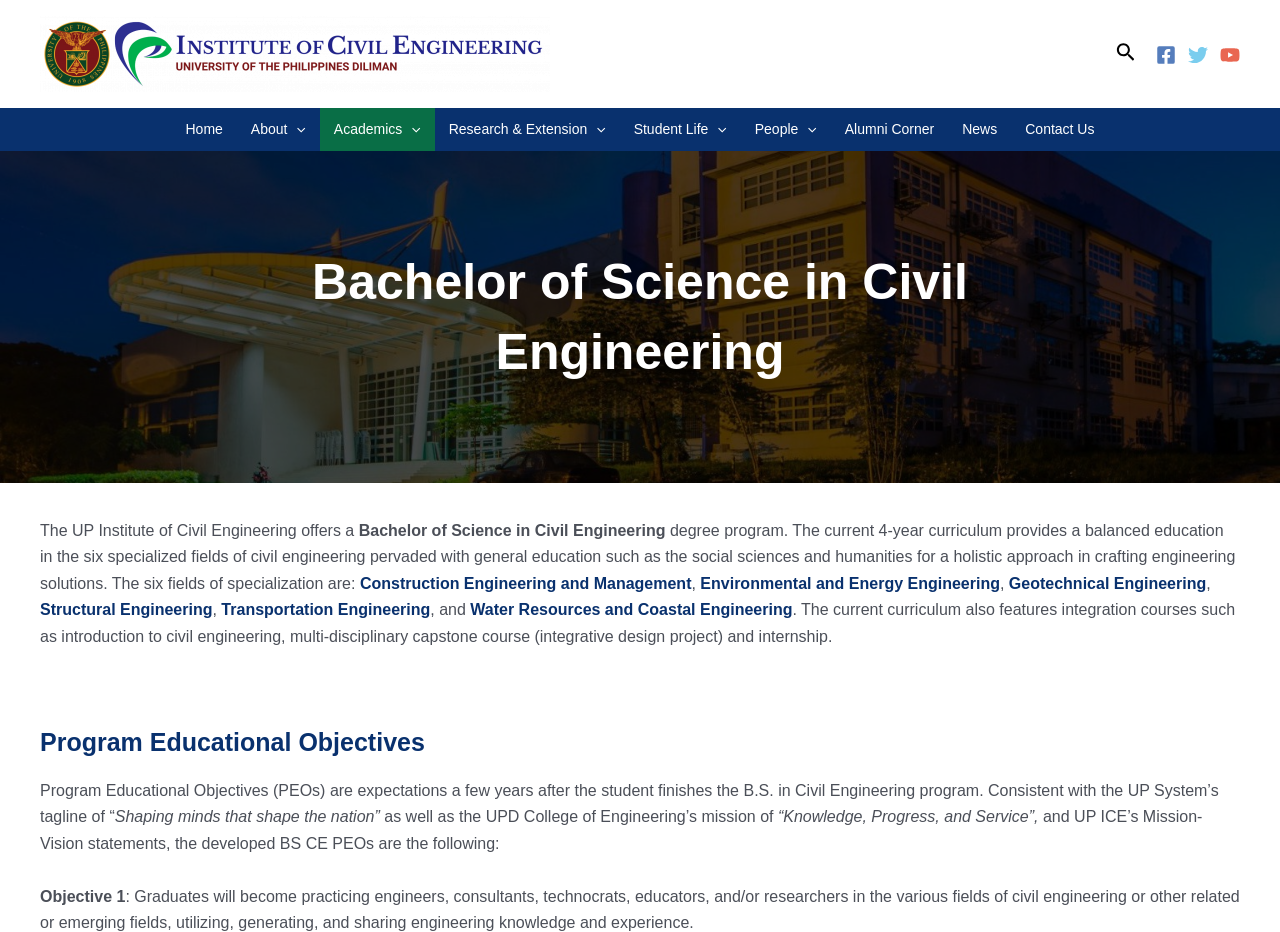Locate the bounding box of the user interface element based on this description: "Student Life".

[0.484, 0.116, 0.579, 0.162]